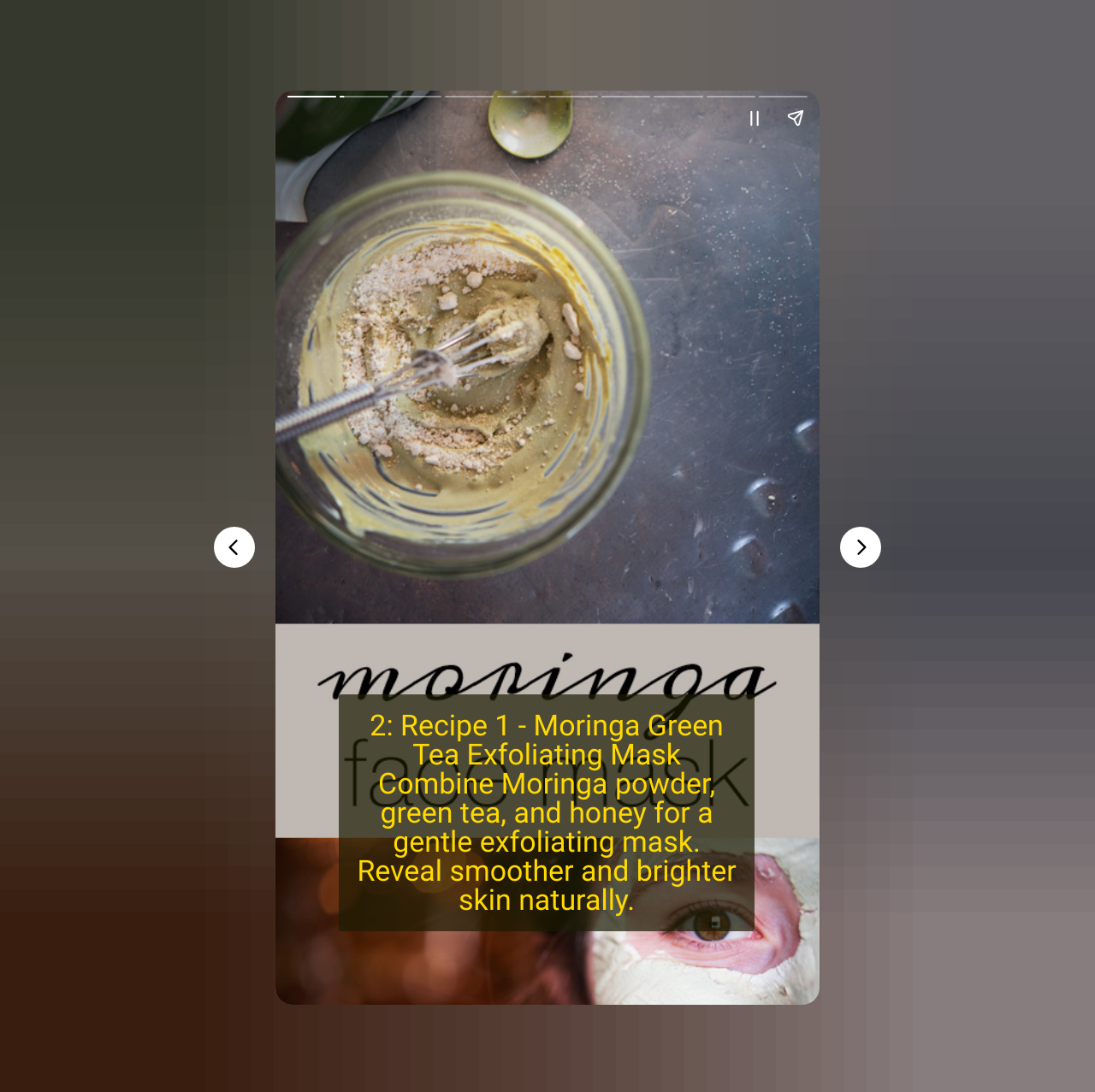How many buttons are on the top right corner?
Using the visual information, respond with a single word or phrase.

Two